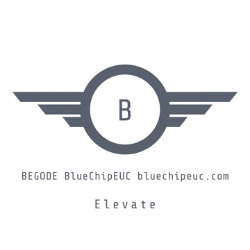What is written below the emblem?
Analyze the image and provide a thorough answer to the question.

Below the central circular emblem, the text reads 'BEGODE BlueChipEUC bluechipeuc.com', which is the brand name and website URL, accompanied by the word 'Elevate'.